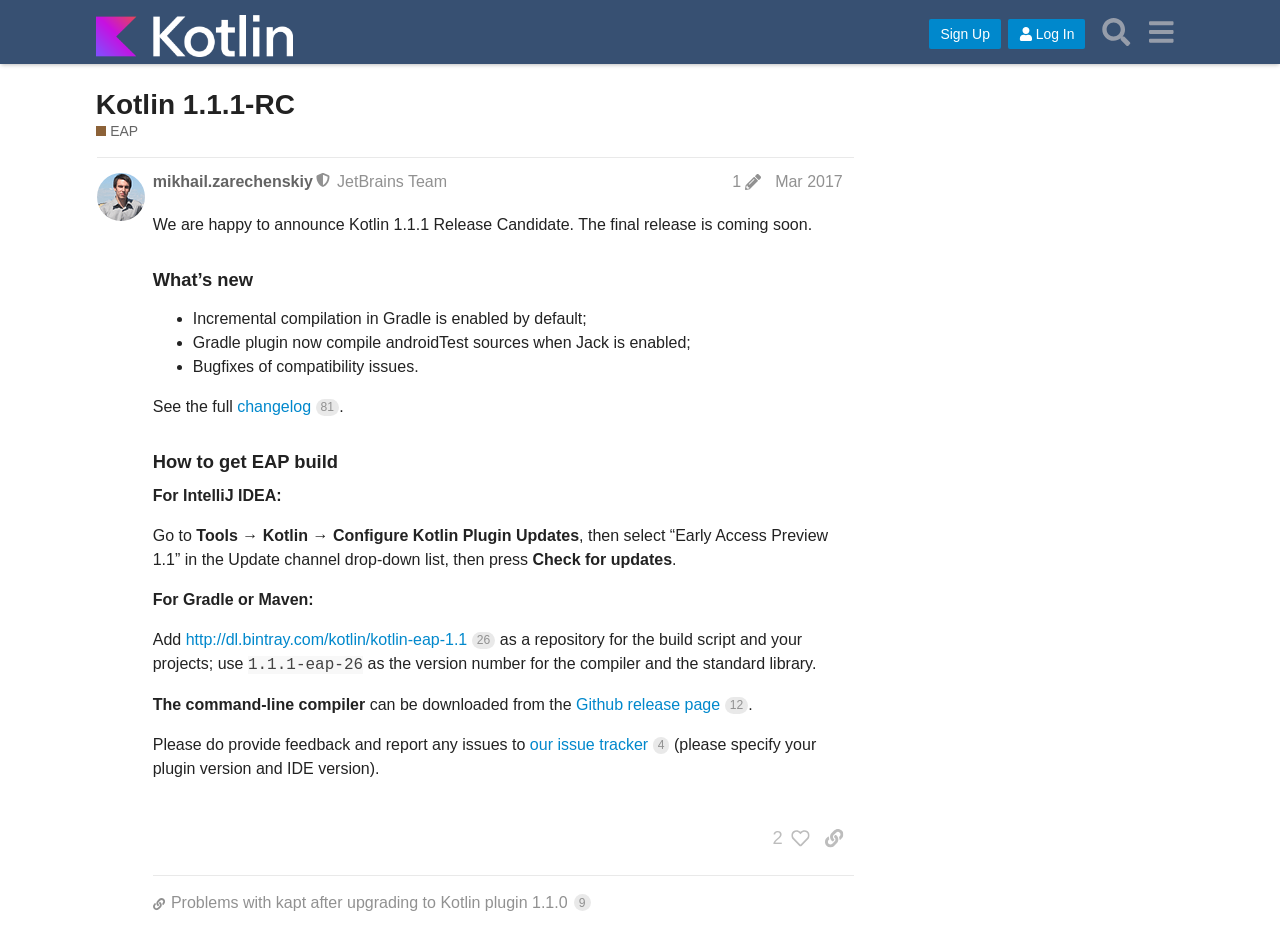Indicate the bounding box coordinates of the clickable region to achieve the following instruction: "Search in the forum."

[0.854, 0.01, 0.89, 0.059]